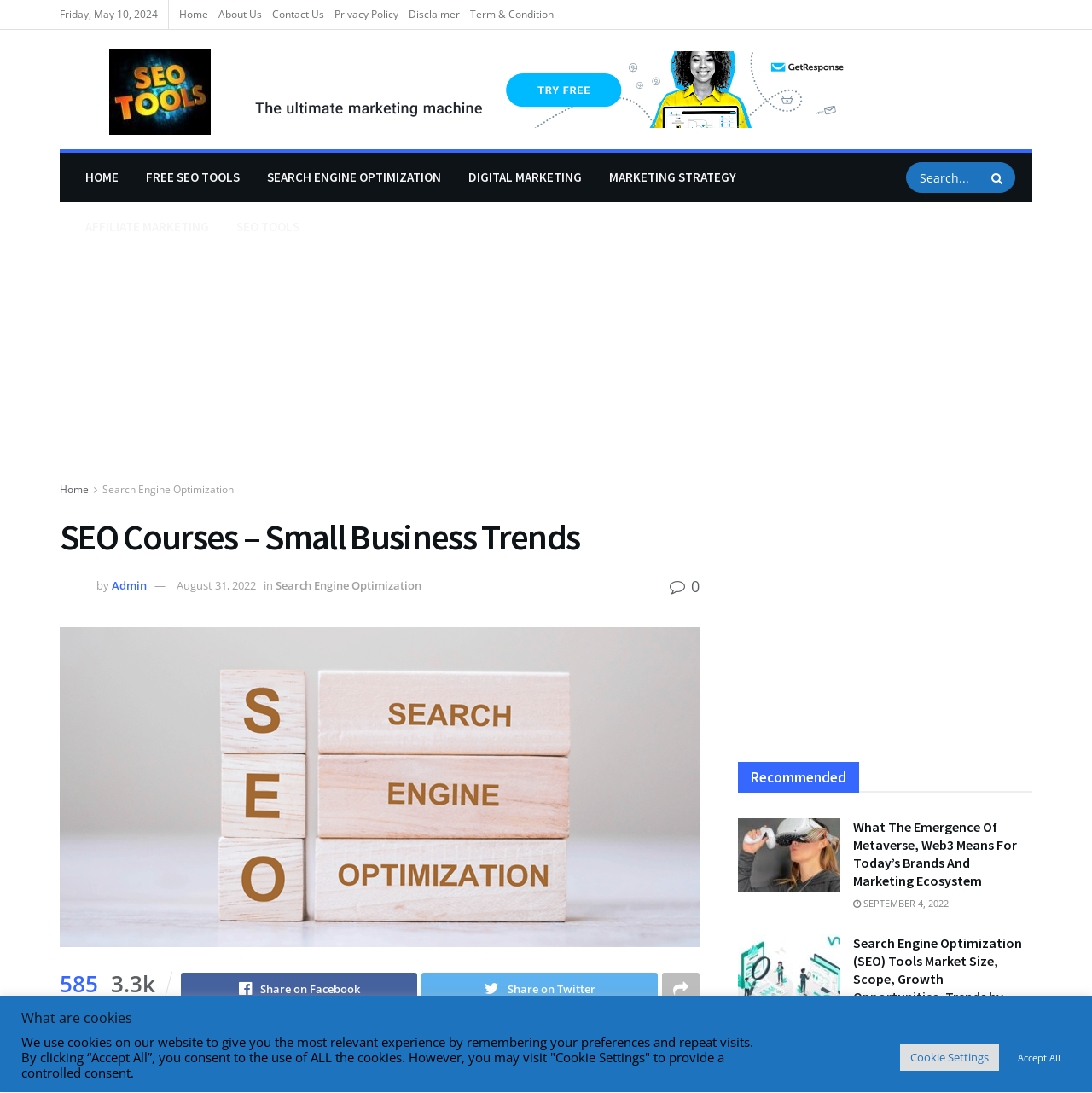Given the webpage screenshot and the description, determine the bounding box coordinates (top-left x, top-left y, bottom-right x, bottom-right y) that define the location of the UI element matching this description: 0

[0.613, 0.527, 0.641, 0.545]